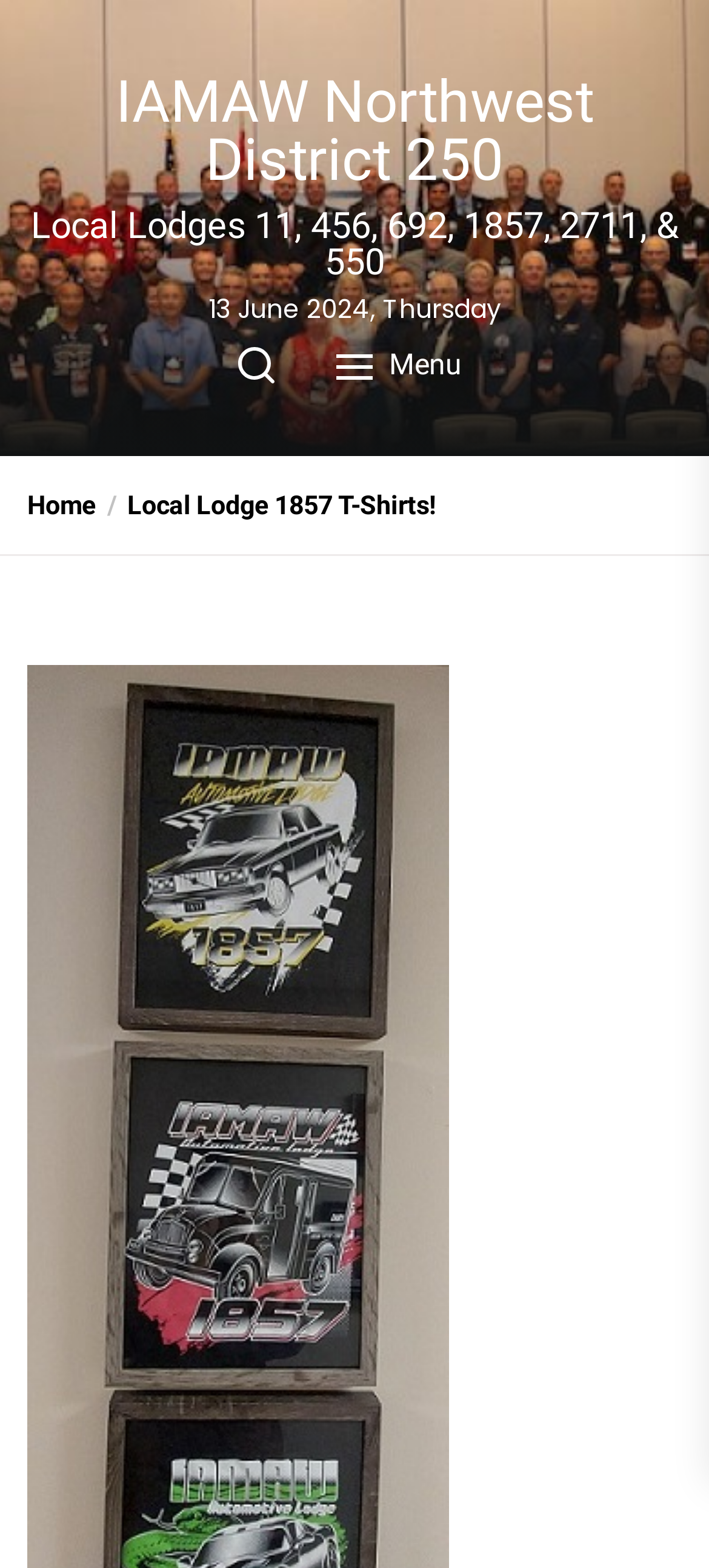Can you extract the primary headline text from the webpage?

Local Lodge 1857 T-Shirts!